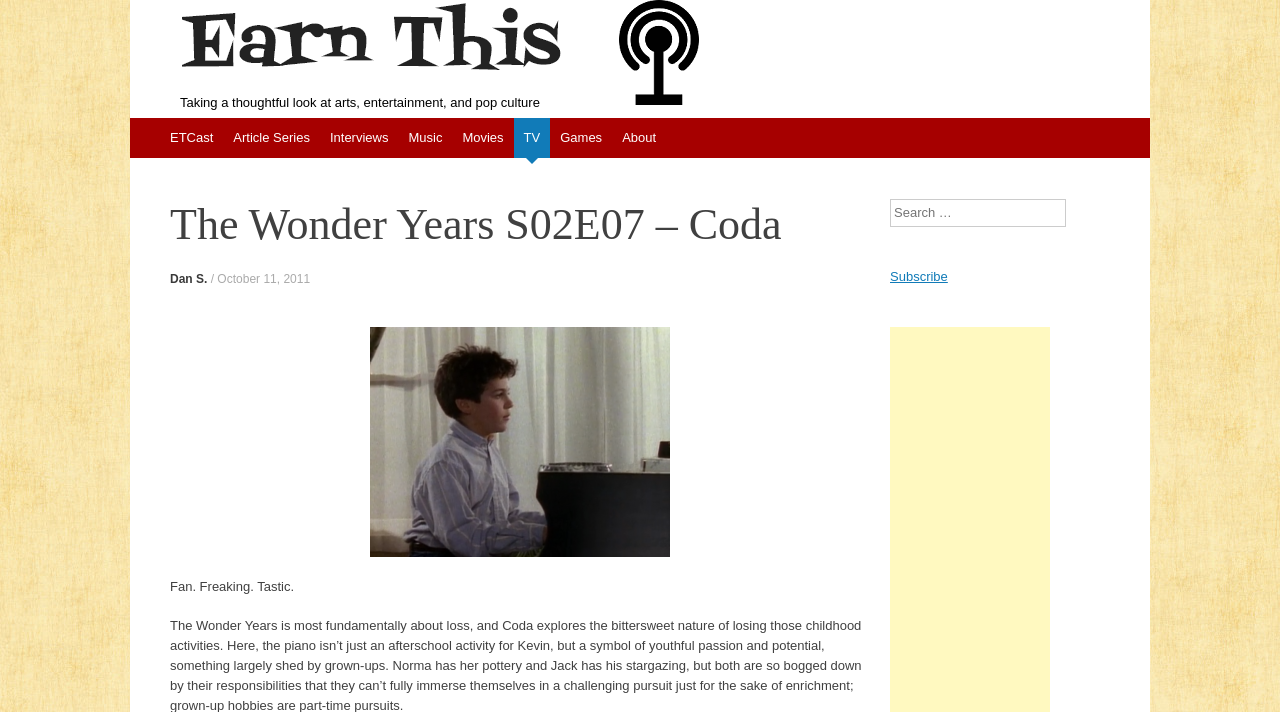Specify the bounding box coordinates (top-left x, top-left y, bottom-right x, bottom-right y) of the UI element in the screenshot that matches this description: Article Series

[0.174, 0.166, 0.25, 0.222]